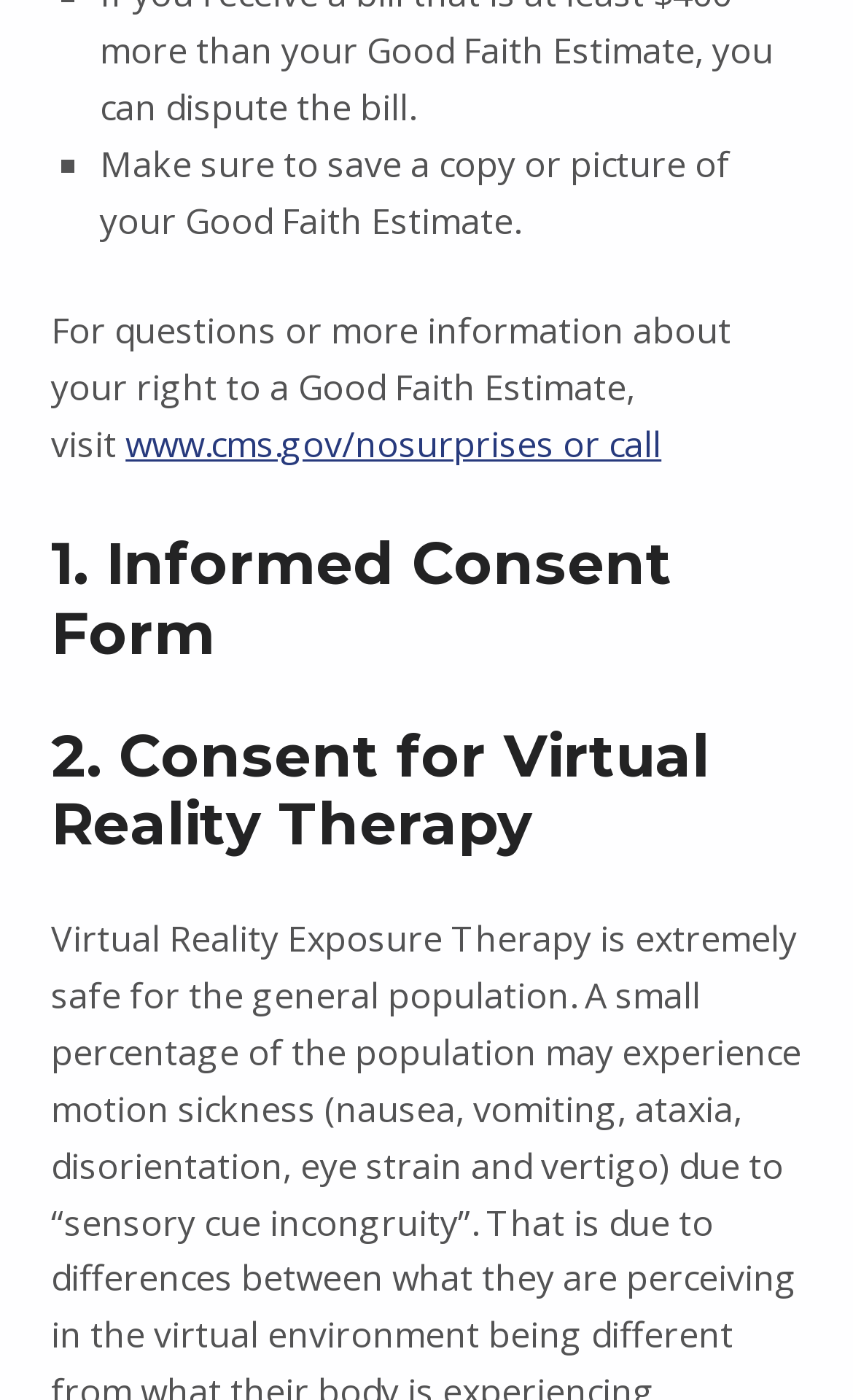What is the vertical position of the 'Consent for Virtual Reality Therapy' link? Examine the screenshot and reply using just one word or a brief phrase.

Below the 'Informed Consent Form' link